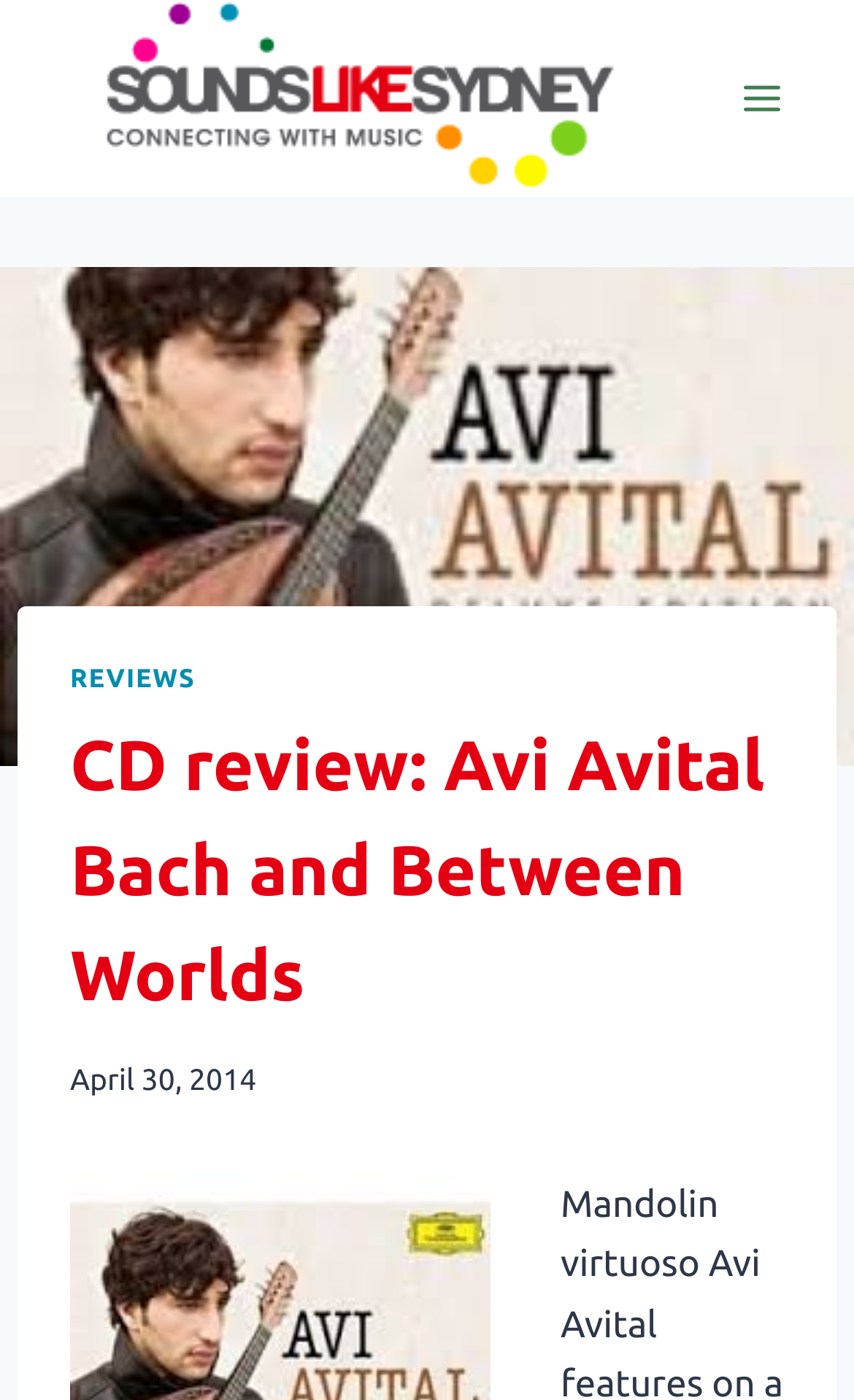Please give a succinct answer to the question in one word or phrase:
What is the name of the website?

Sounds Like Sydney